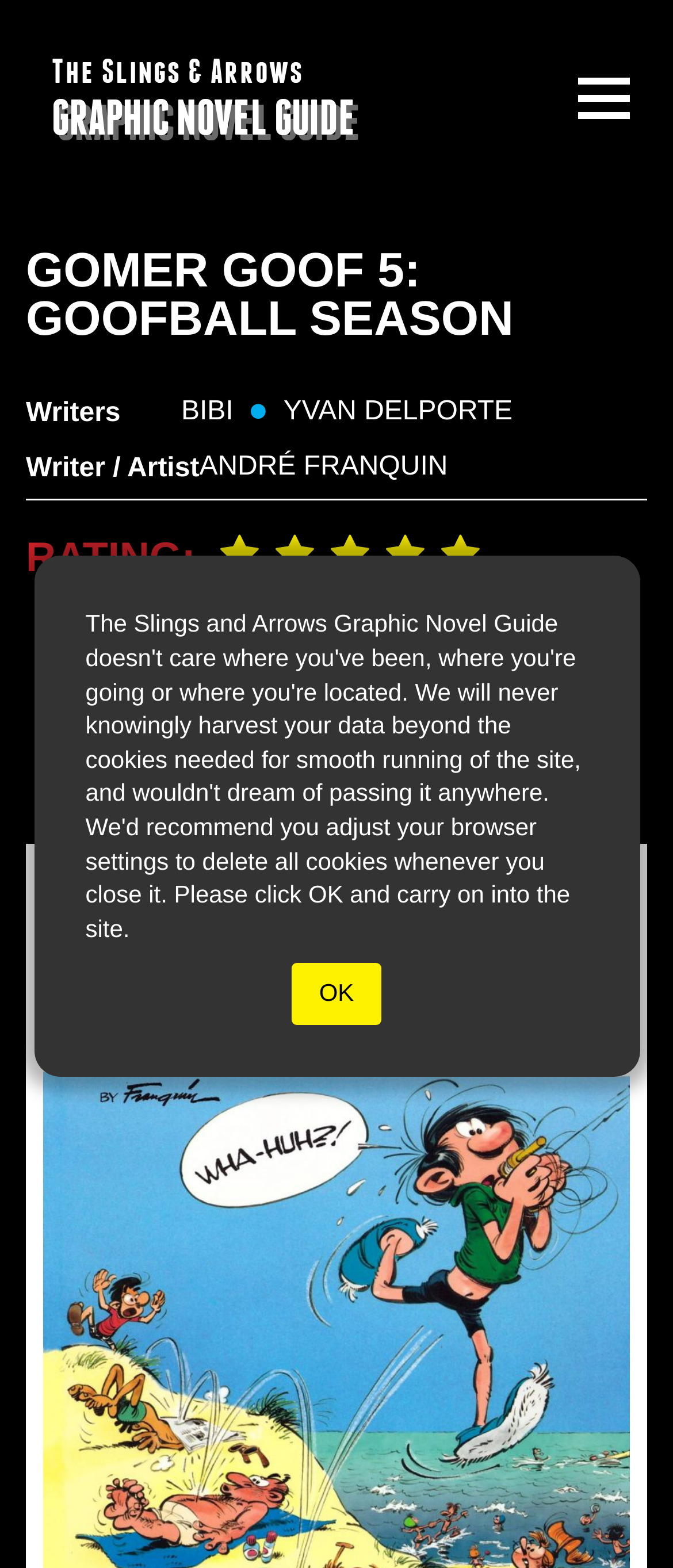Locate the bounding box coordinates of the UI element described by: "OK". Provide the coordinates as four float numbers between 0 and 1, formatted as [left, top, right, bottom].

[0.433, 0.615, 0.567, 0.654]